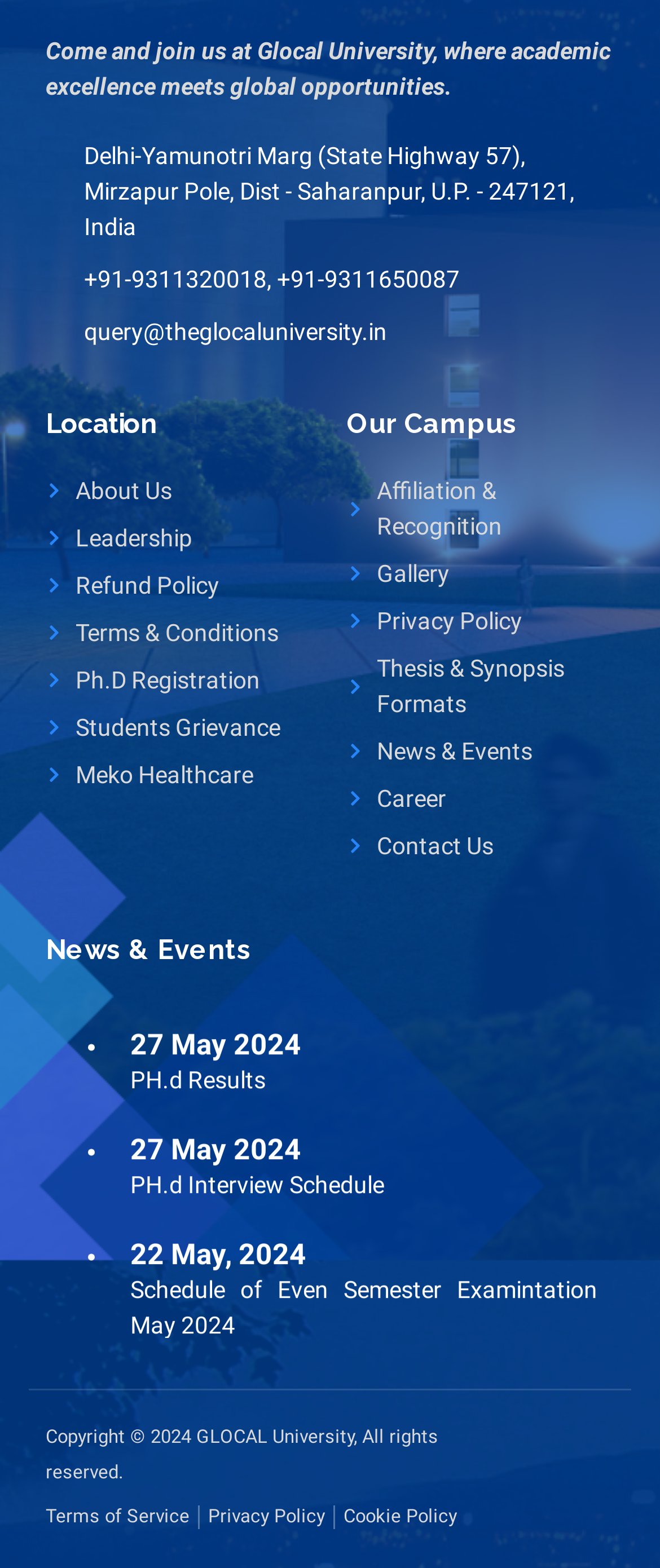Find the bounding box coordinates of the element you need to click on to perform this action: 'Subscribe'. The coordinates should be represented by four float values between 0 and 1, in the format [left, top, right, bottom].

None